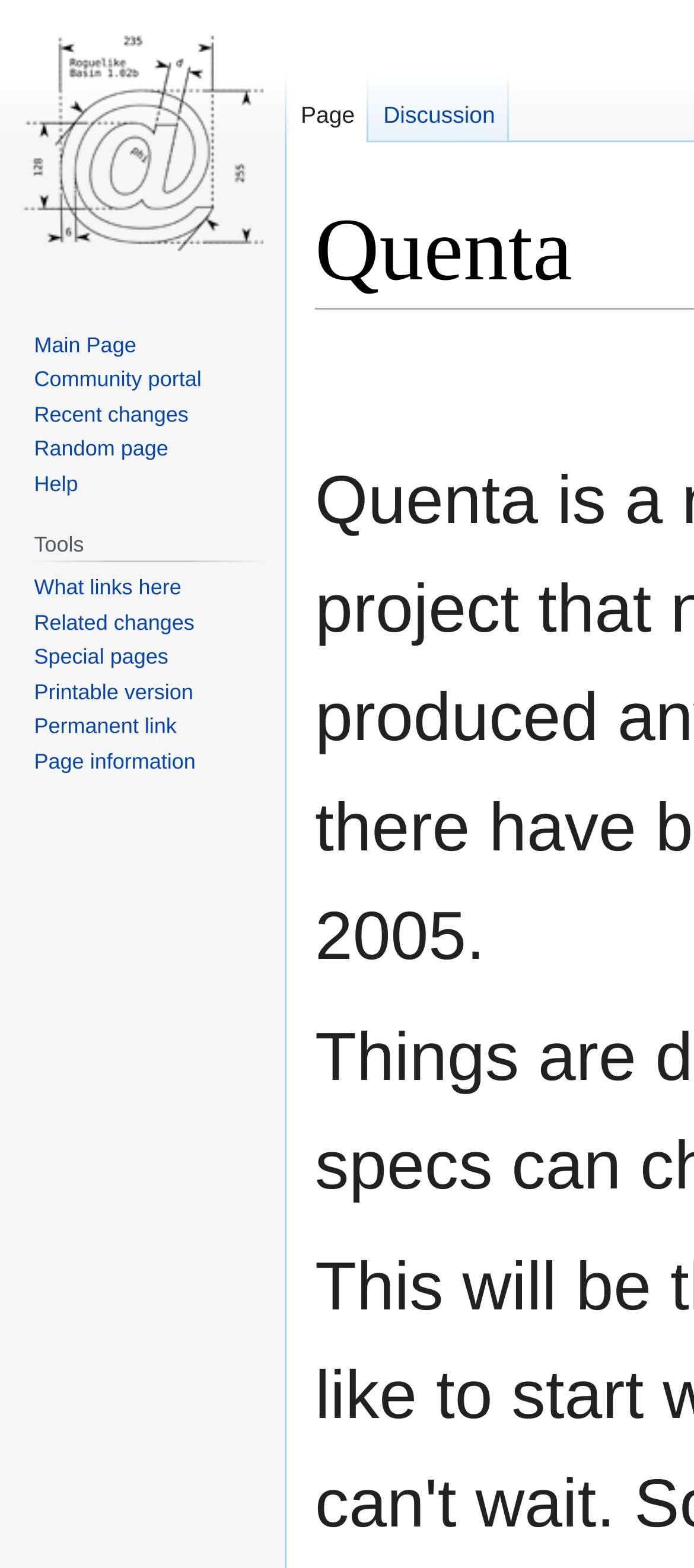Use a single word or phrase to answer the question: 
How many links are in the 'Tools' section?

7